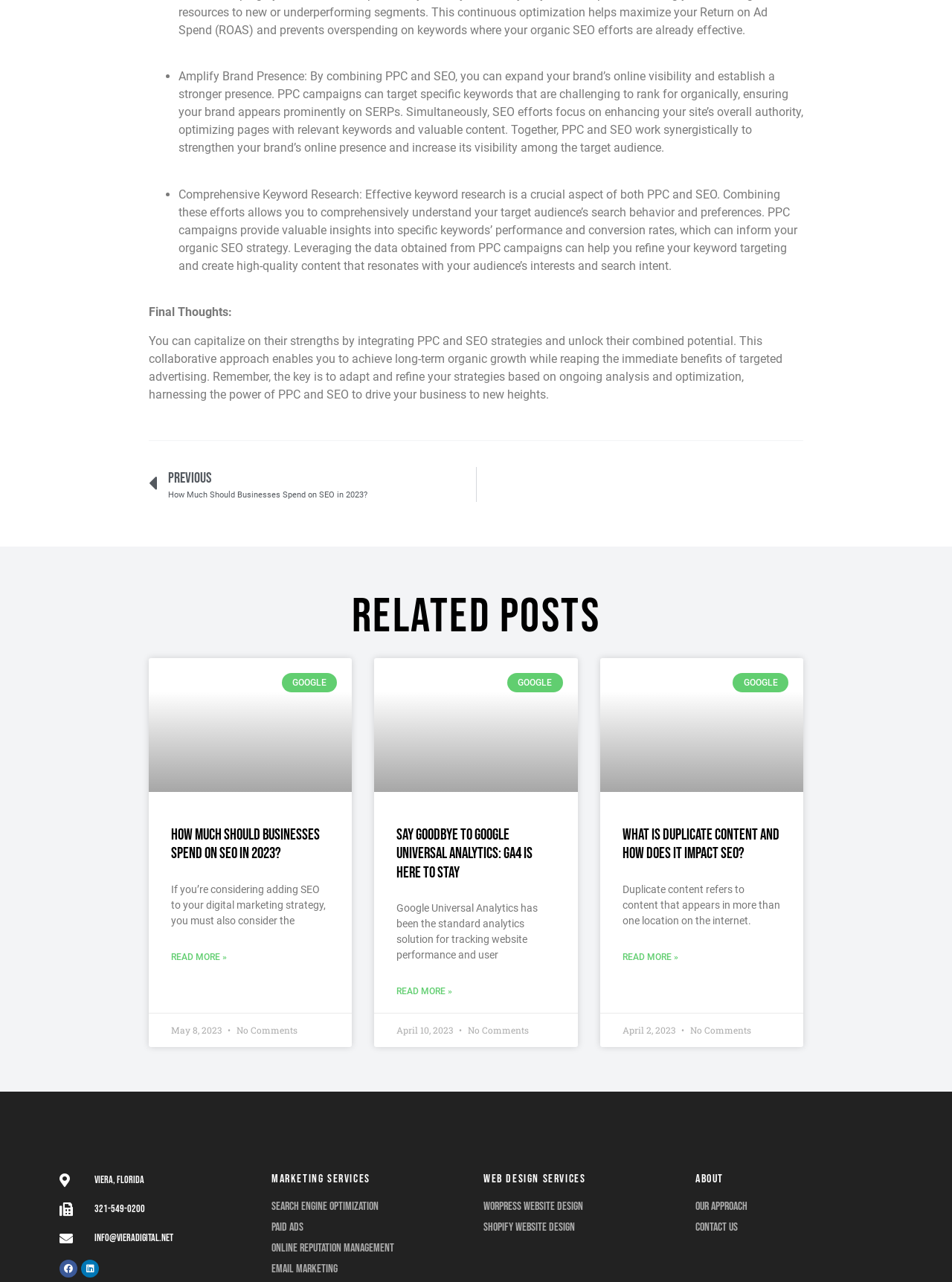Identify the bounding box coordinates for the UI element described as: "mario cart". The coordinates should be provided as four floats between 0 and 1: [left, top, right, bottom].

None